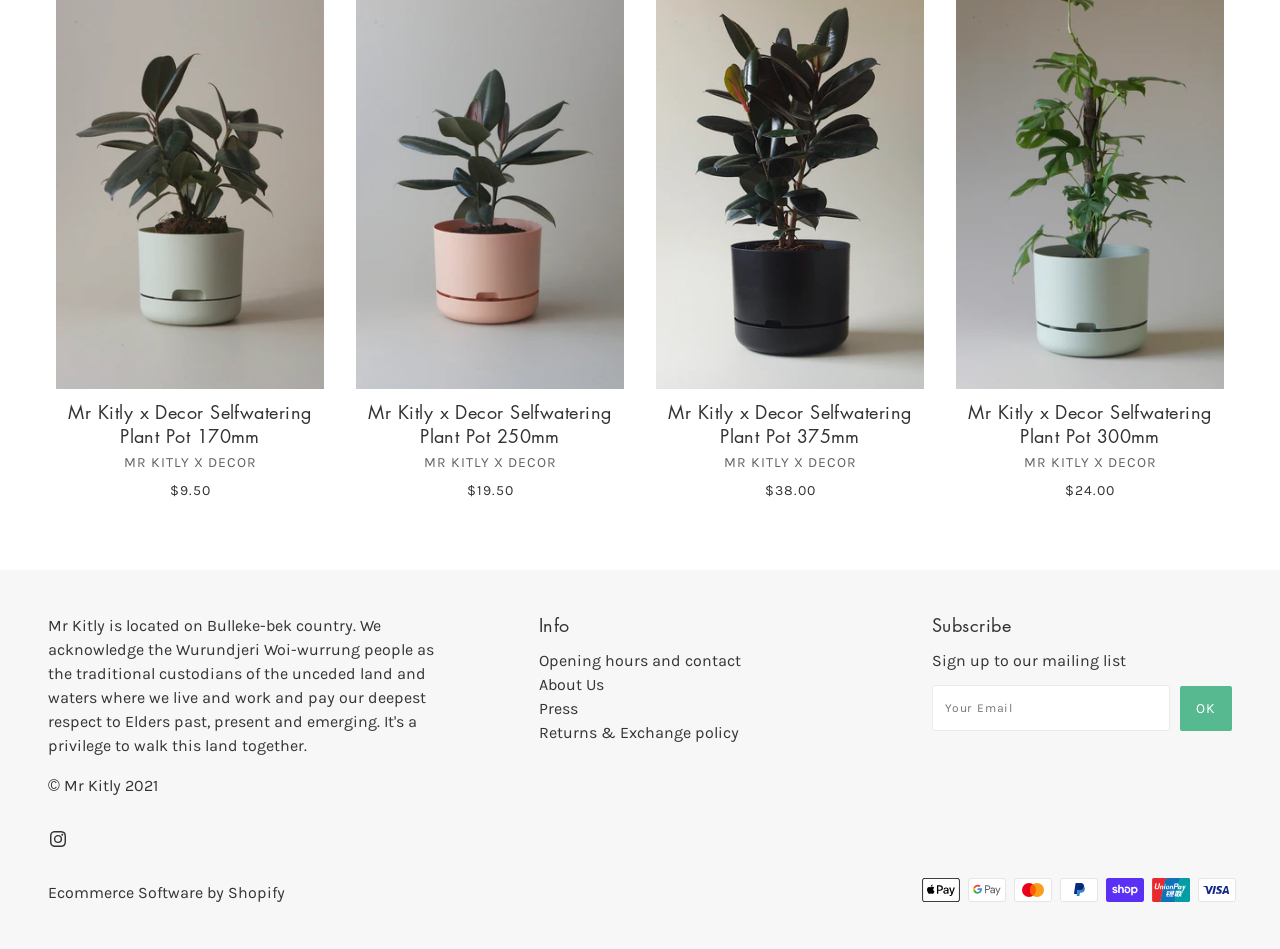From the webpage screenshot, predict the bounding box coordinates (top-left x, top-left y, bottom-right x, bottom-right y) for the UI element described here: Mr Kitly x Decor

[0.044, 0.48, 0.253, 0.508]